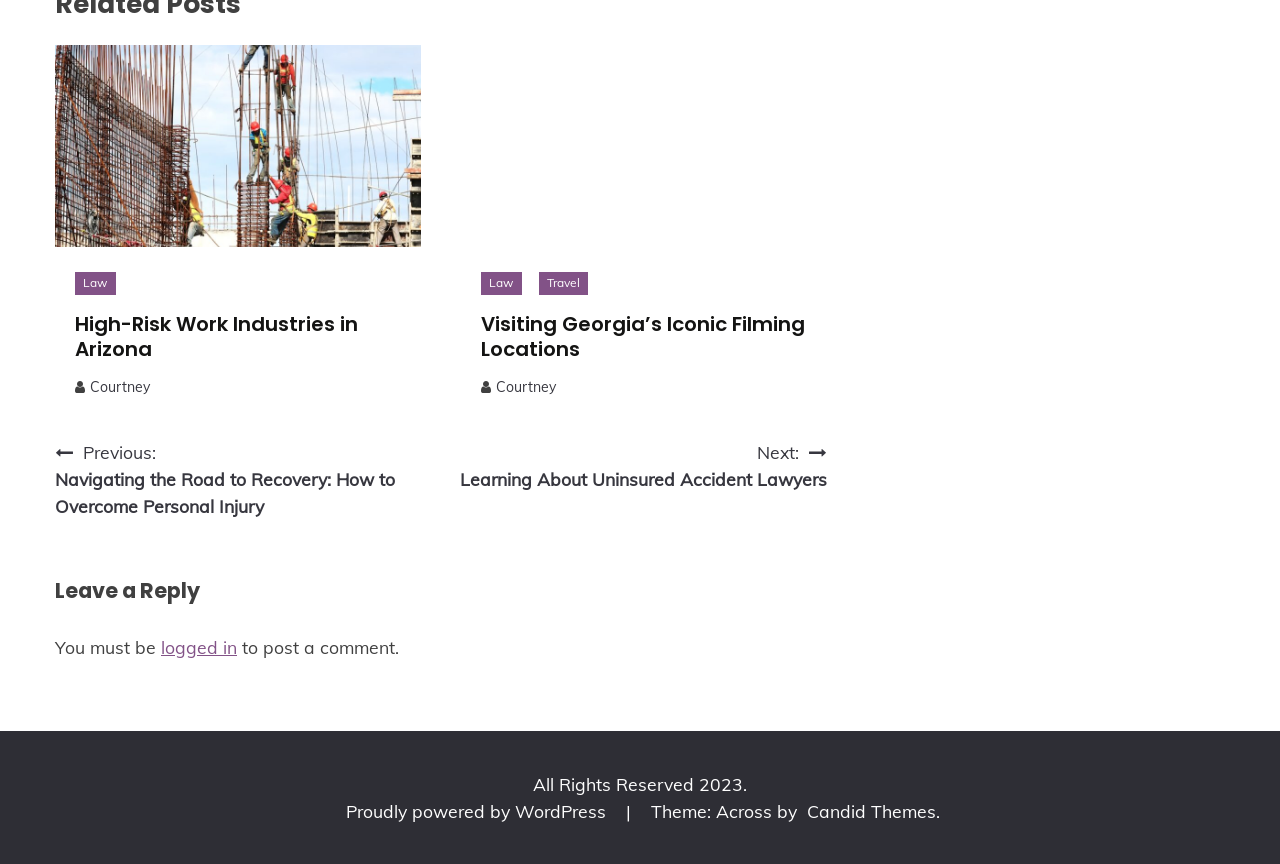Determine the bounding box coordinates of the UI element described below. Use the format (top-left x, top-left y, bottom-right x, bottom-right y) with floating point numbers between 0 and 1: logged in

[0.126, 0.736, 0.185, 0.761]